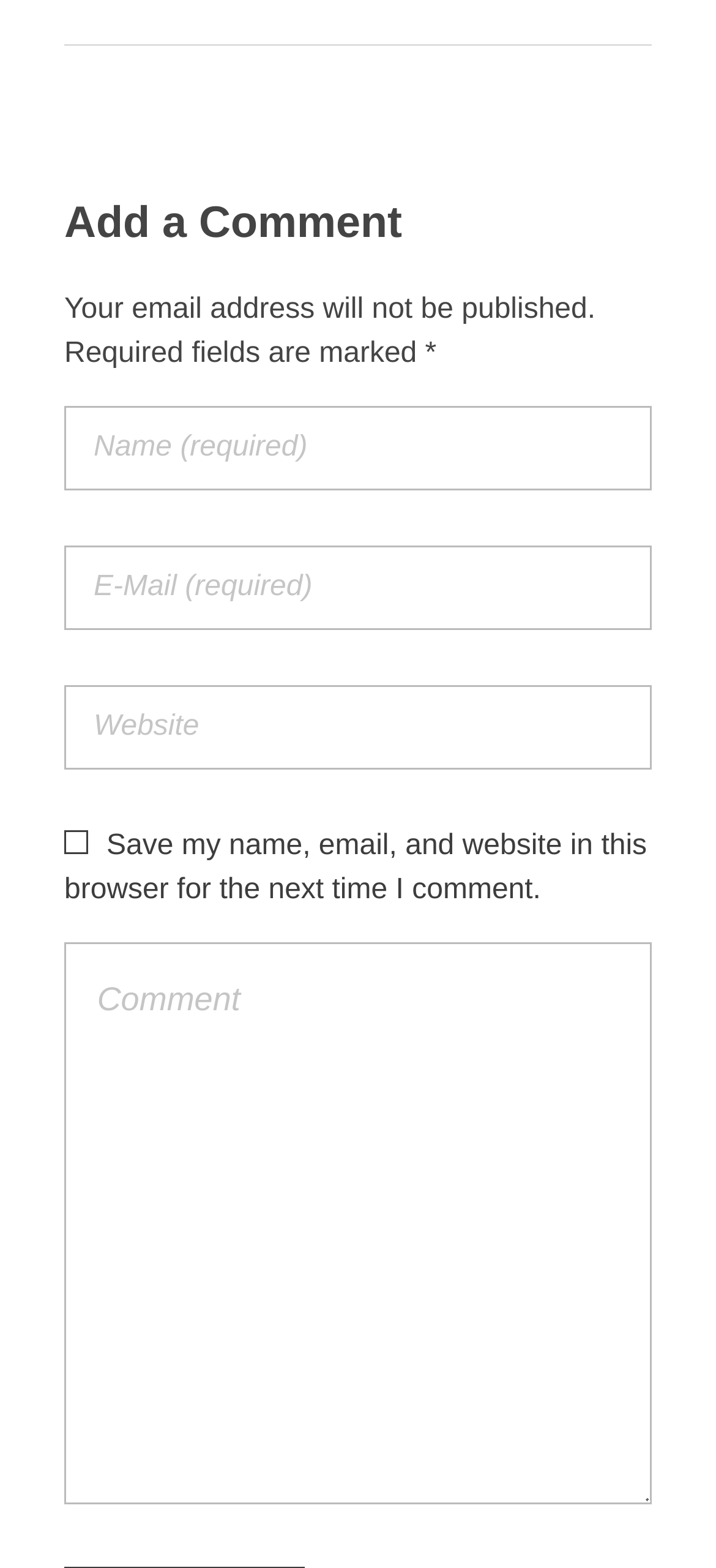Using the webpage screenshot and the element description name="email" placeholder="E-Mail (required)", determine the bounding box coordinates. Specify the coordinates in the format (top-left x, top-left y, bottom-right x, bottom-right y) with values ranging from 0 to 1.

[0.09, 0.348, 0.91, 0.402]